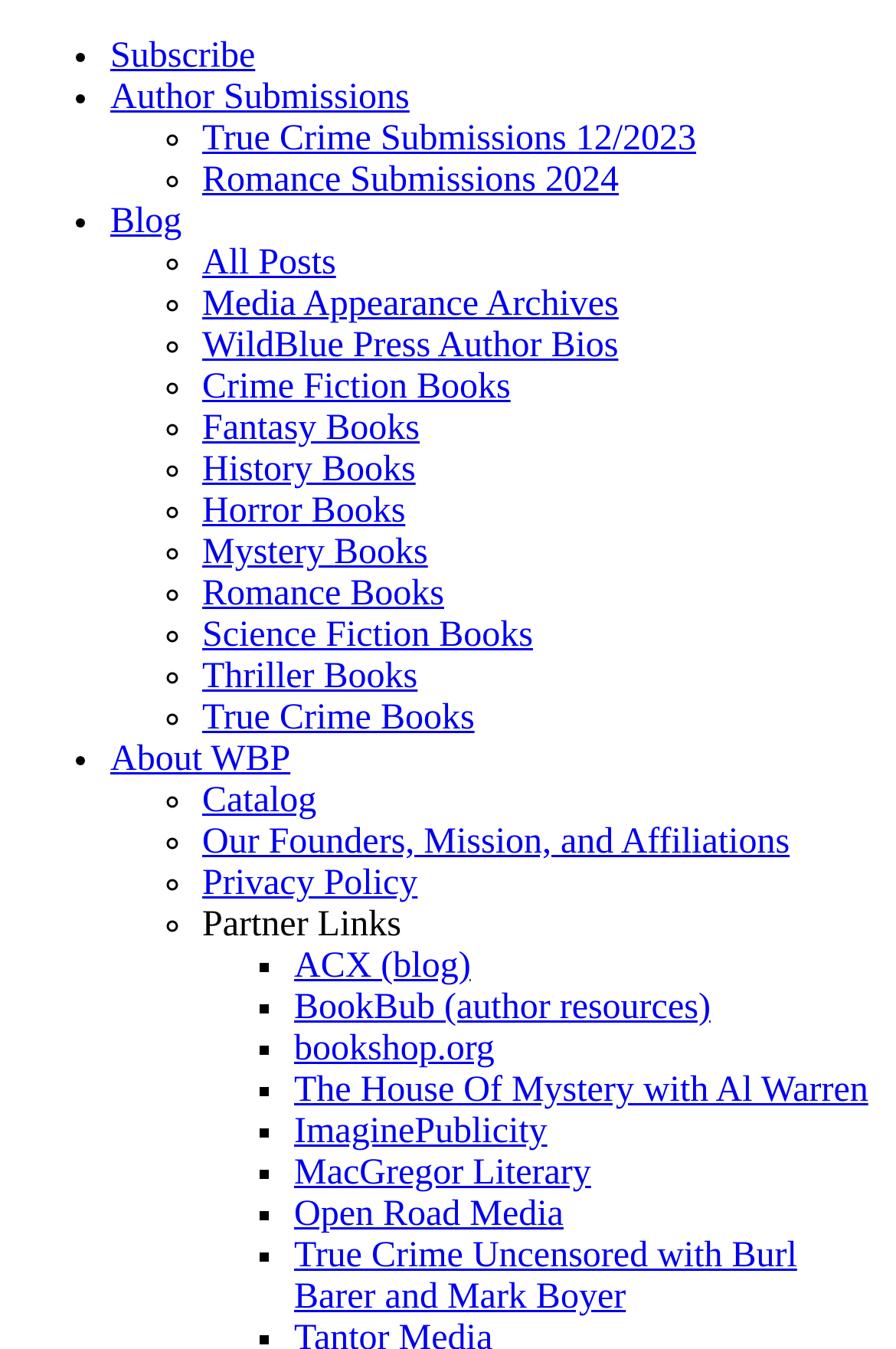Is there a blog section on this website?
Using the image as a reference, answer the question with a short word or phrase.

Yes